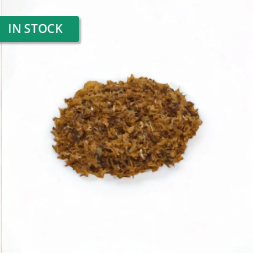Why is Irish seamoss popular?
Based on the image, respond with a single word or phrase.

Nutritional benefits